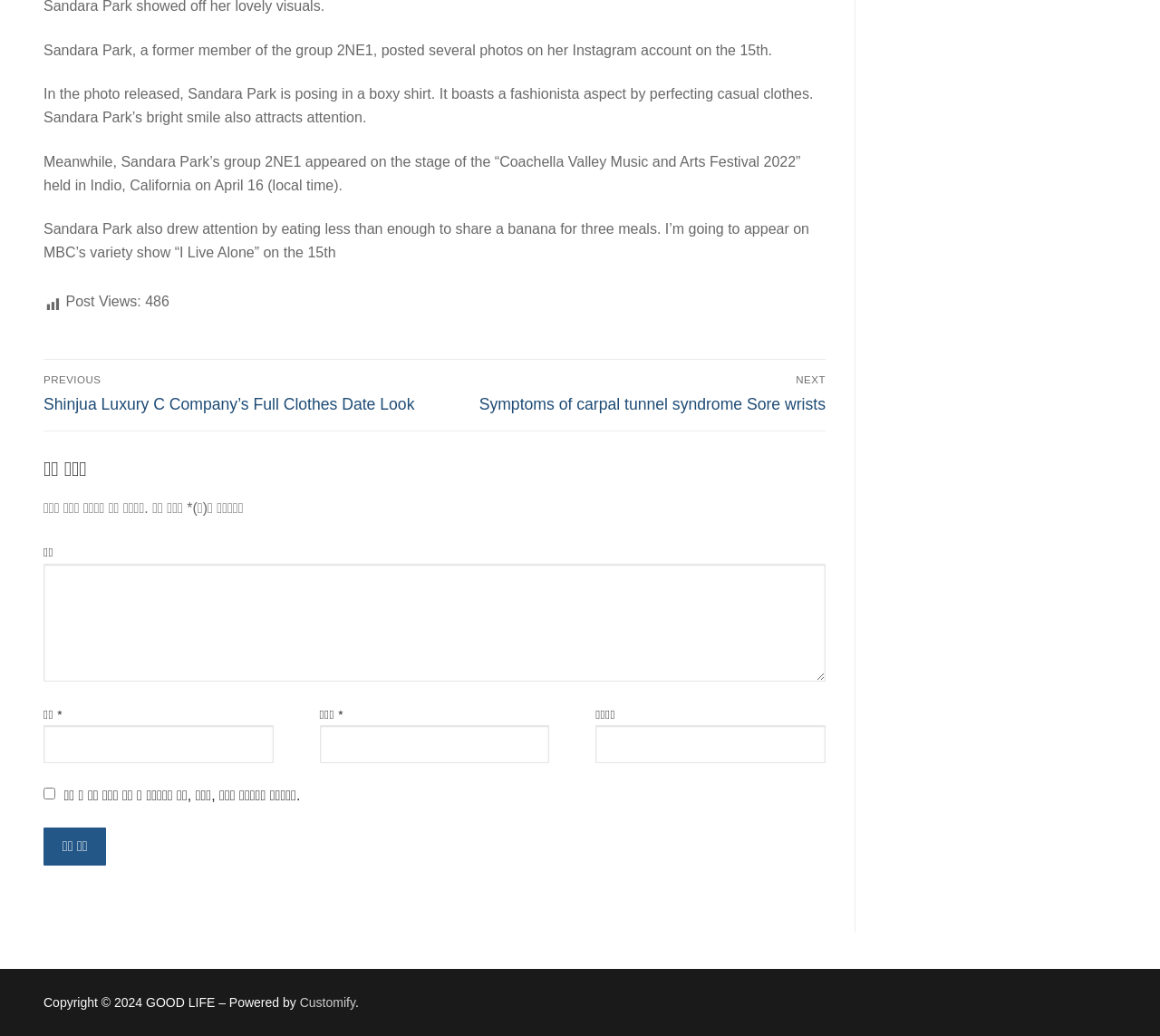What is Sandara Park doing in the photo? Examine the screenshot and reply using just one word or a brief phrase.

Posing in a boxy shirt